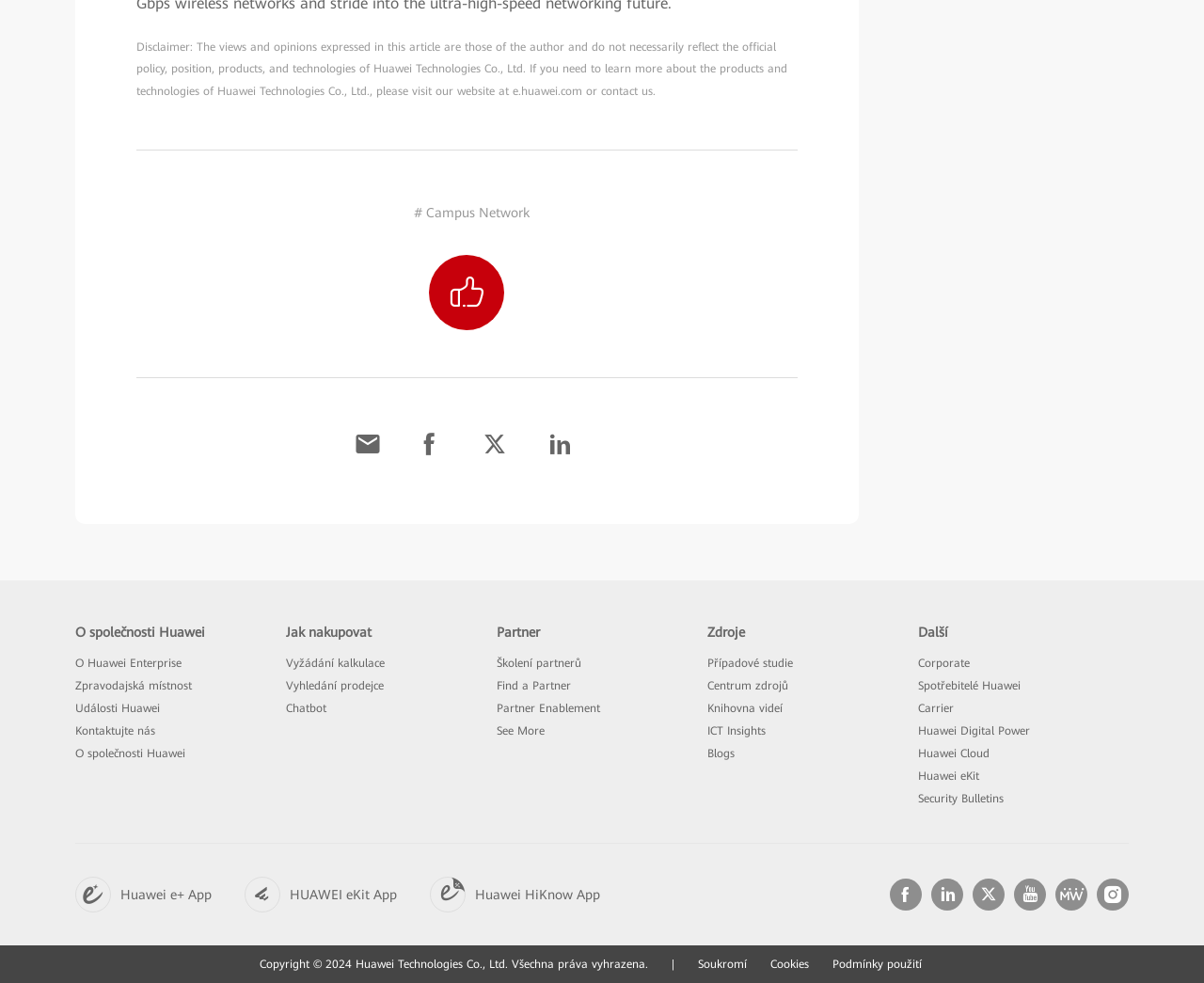Identify the bounding box coordinates of the clickable section necessary to follow the following instruction: "Learn about 'Huawei Digital Power'". The coordinates should be presented as four float numbers from 0 to 1, i.e., [left, top, right, bottom].

[0.762, 0.737, 0.855, 0.751]